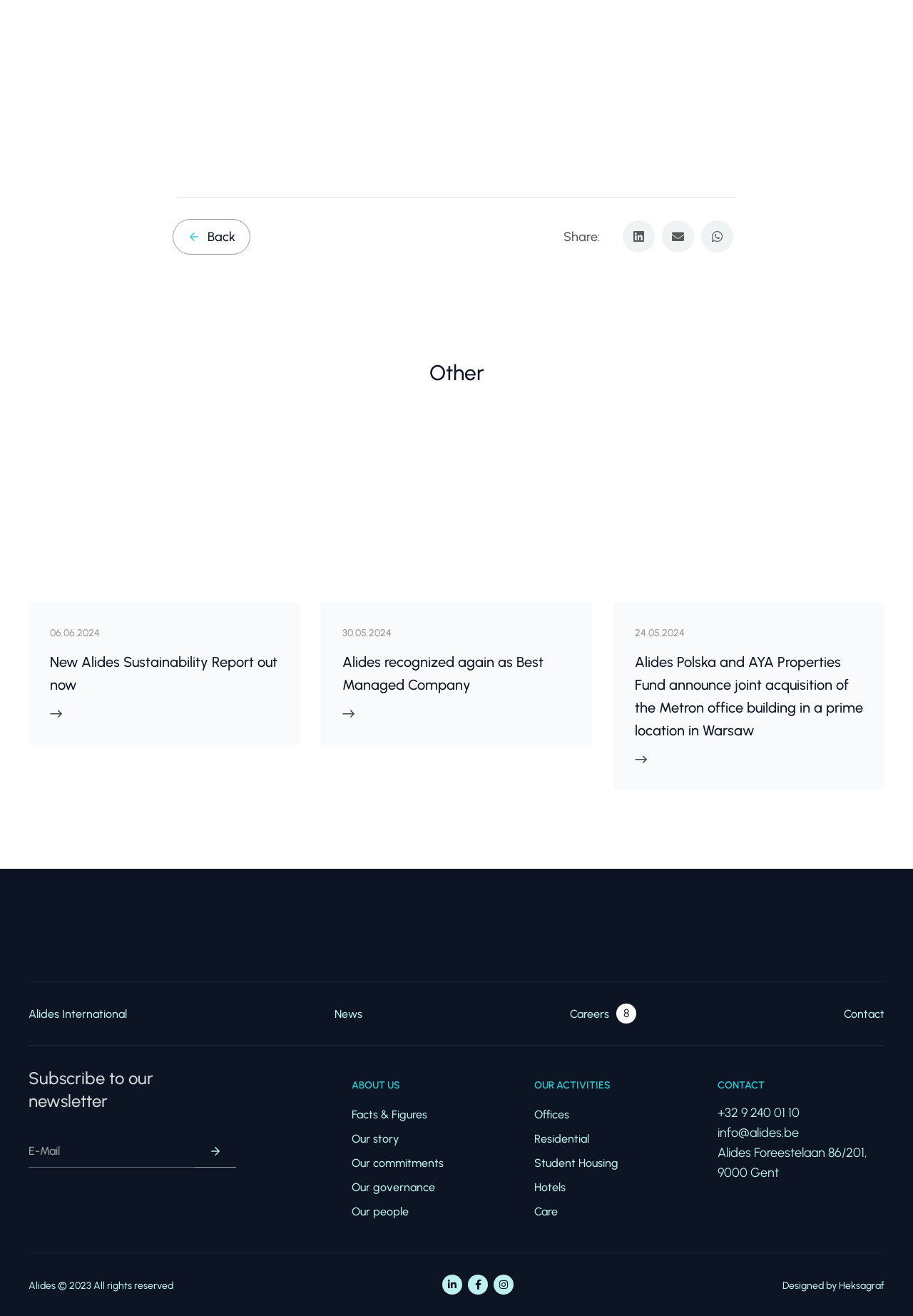How many links are there in the 'OUR ACTIVITIES' section?
Please respond to the question thoroughly and include all relevant details.

The 'OUR ACTIVITIES' section is located at the middle of the webpage, with a bounding box coordinate of [0.585, 0.82, 0.669, 0.829]. There are 5 links in this section, namely 'Offices', 'Residential', 'Student Housing', 'Hotels', and 'Care'.